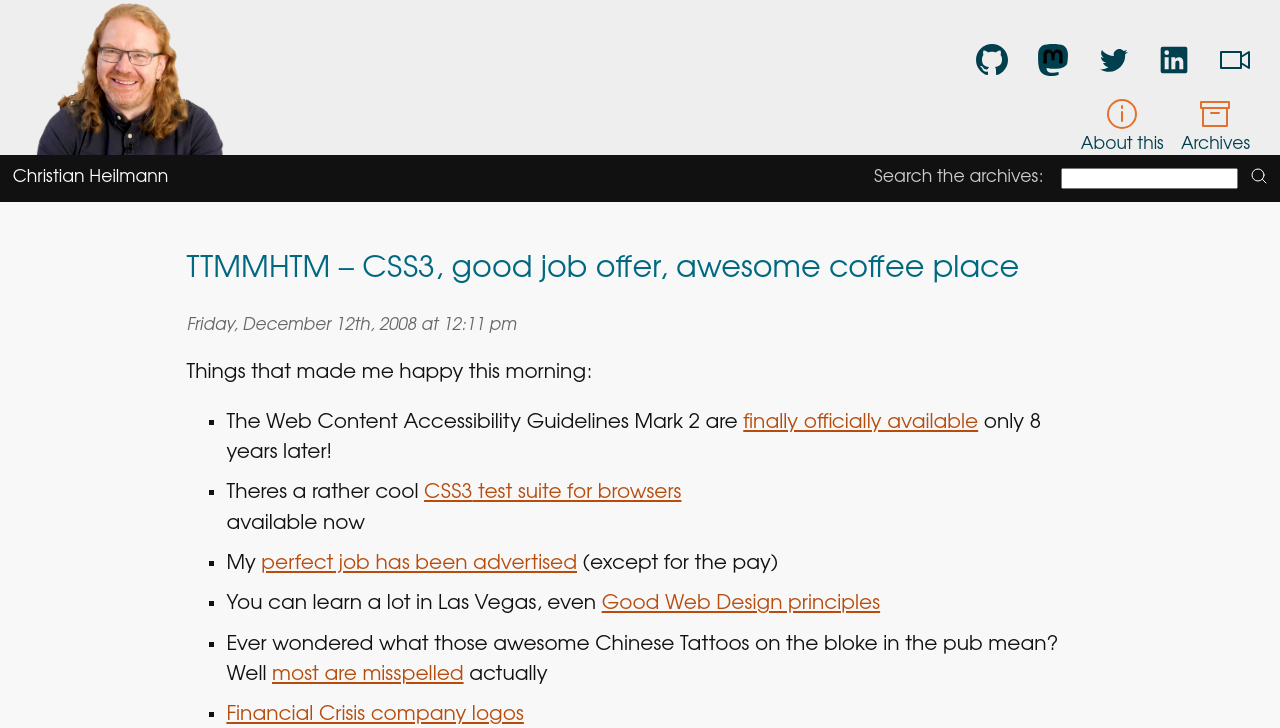Determine the bounding box coordinates for the area that should be clicked to carry out the following instruction: "Visit Christian Heilmann's GitHub page".

[0.763, 0.076, 0.788, 0.116]